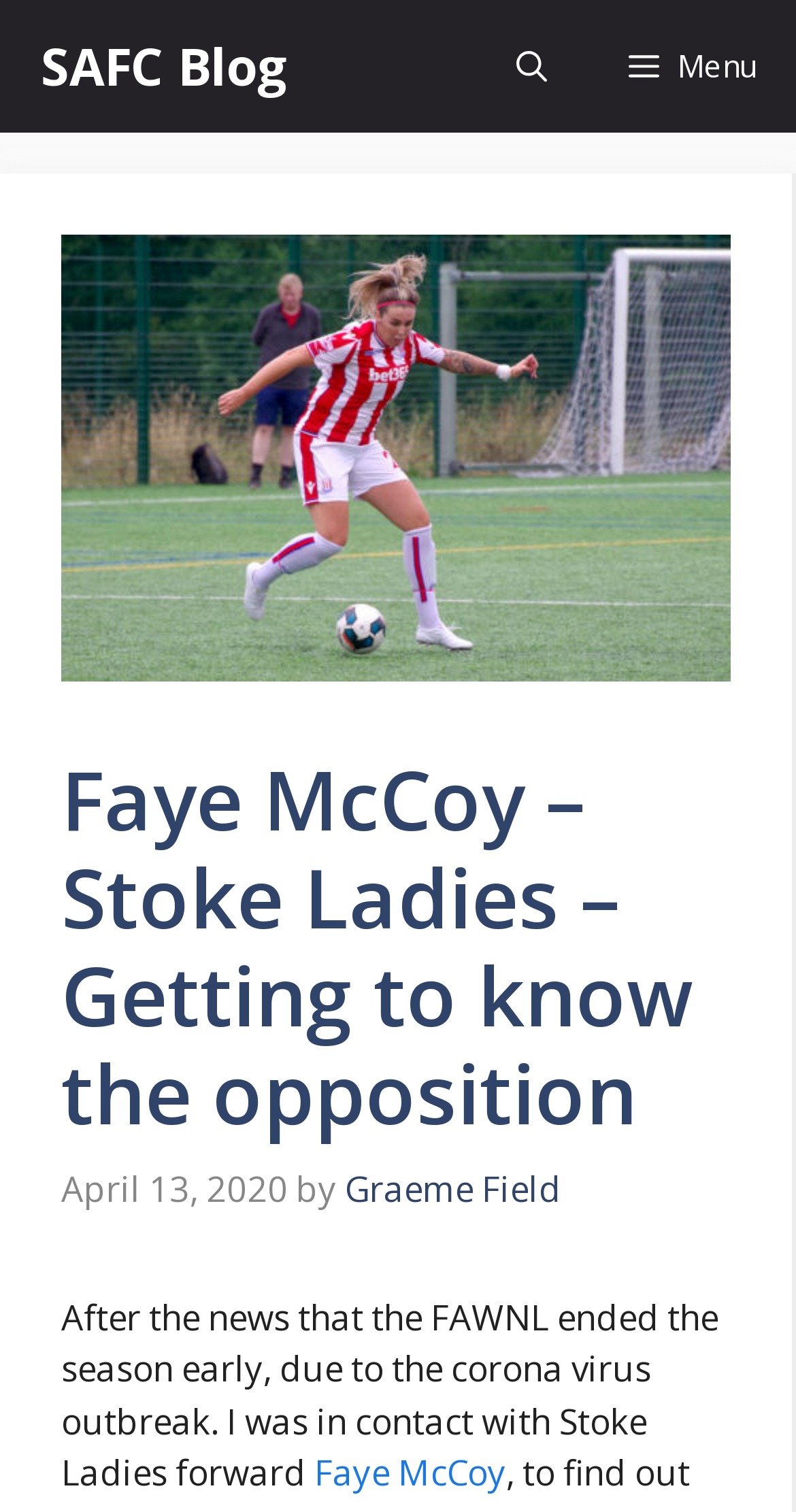Explain the webpage in detail.

The webpage is about an interview with Faye McCoy, a forward for Stoke Ladies, discussing the early end of the season due to the coronavirus outbreak. 

At the top of the page, there is a navigation bar with a link to "SAFC Blog" on the left and a "Menu" button on the right. Next to the "Menu" button, there is a link to "Open Search Bar". 

Below the navigation bar, the main content of the page is divided into two sections. The top section has a heading that reads "Faye McCoy – Stoke Ladies – Getting to know the opposition" and a timestamp indicating the article was published on April 13, 2020. The author of the article, Graeme Field, is credited below the timestamp.

The main article begins below the author's credit, with a paragraph of text that introduces the topic of the interview. The text mentions the early end of the season due to the coronavirus outbreak and the interview with Faye McCoy. The name "Faye McCoy" is a clickable link within the text.